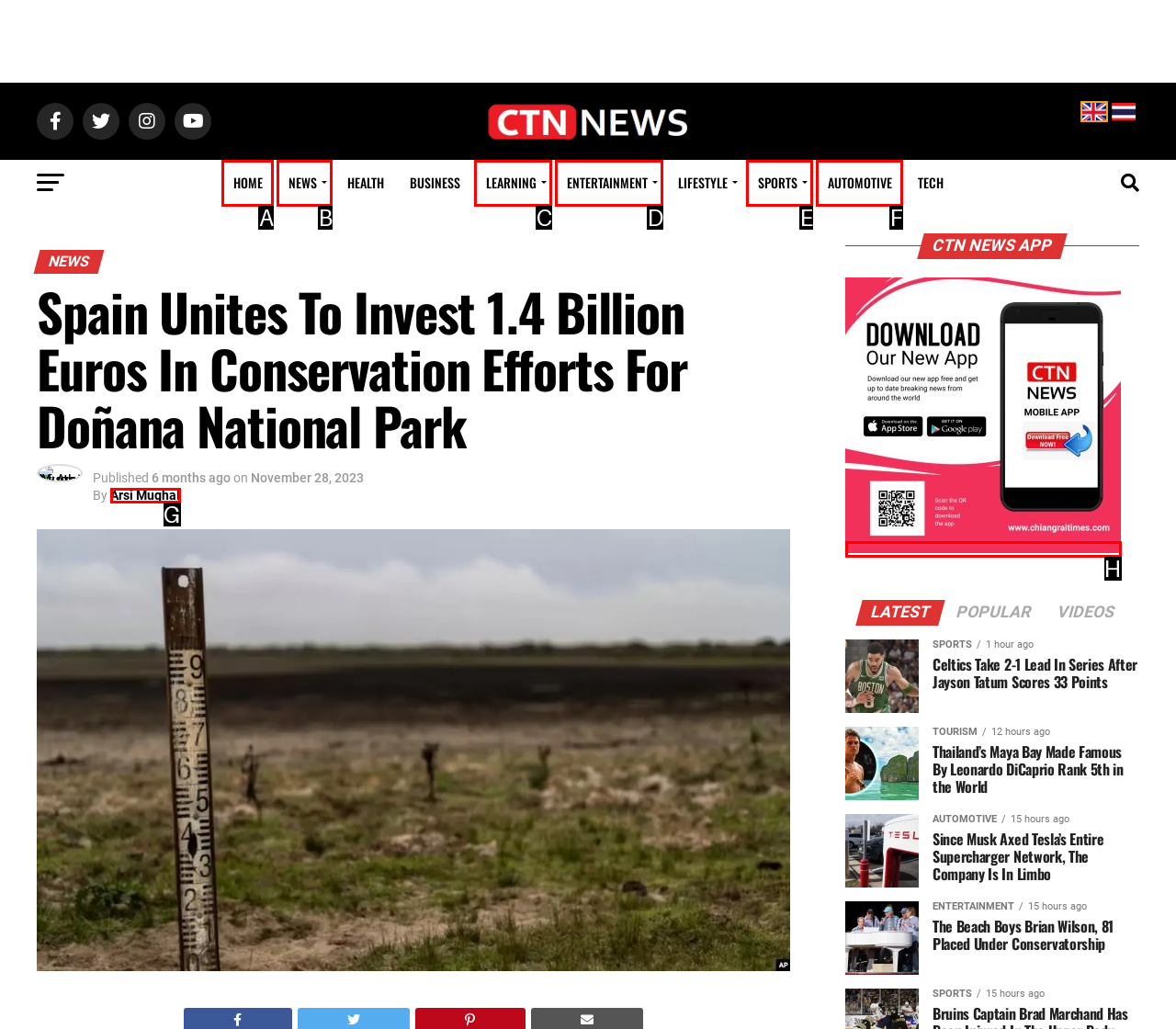Identify the HTML element that corresponds to the description: Arsi Mughal Provide the letter of the correct option directly.

G